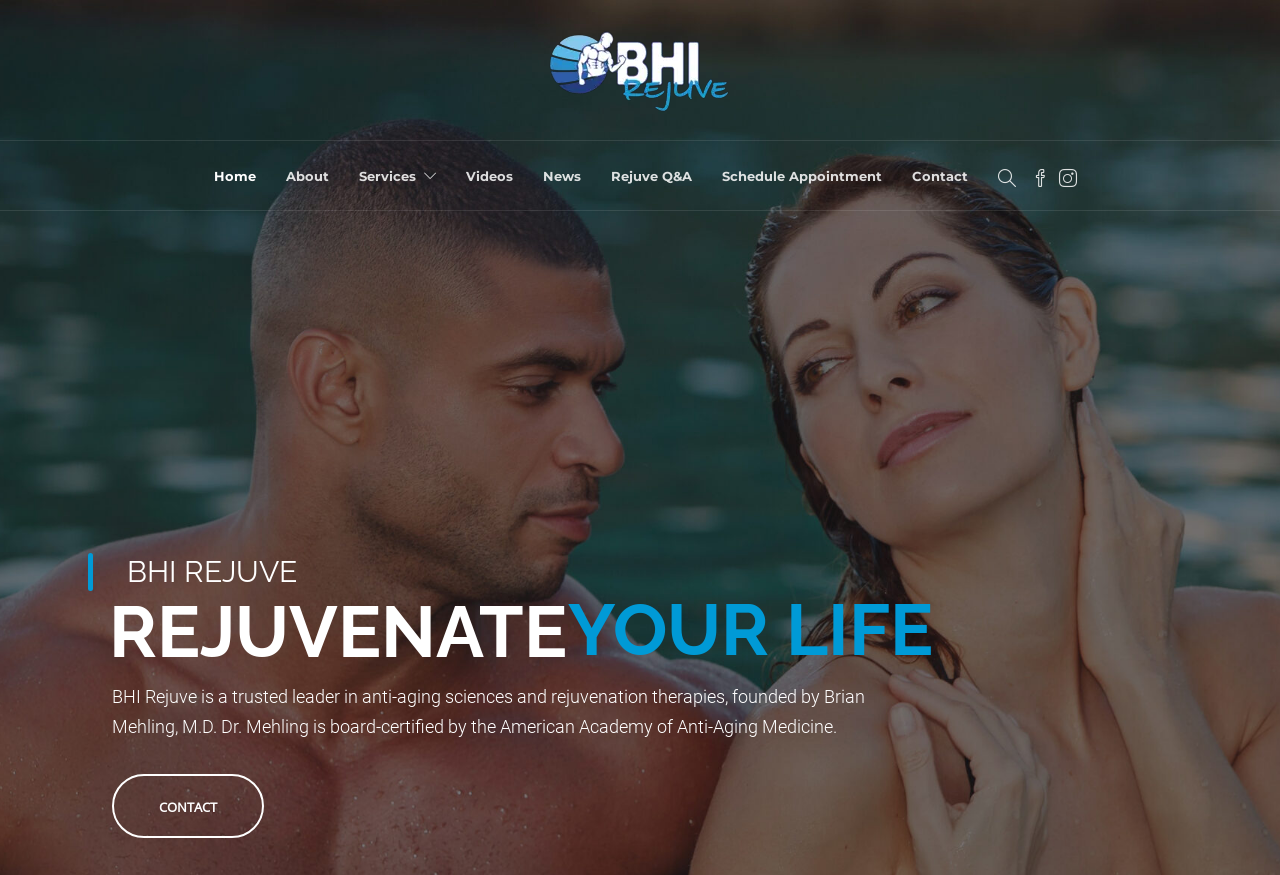Please look at the image and answer the question with a detailed explanation: What is the first navigation link?

I looked at the navigation menu and found that the first link is 'Home', which is located at the top-left corner of the menu.